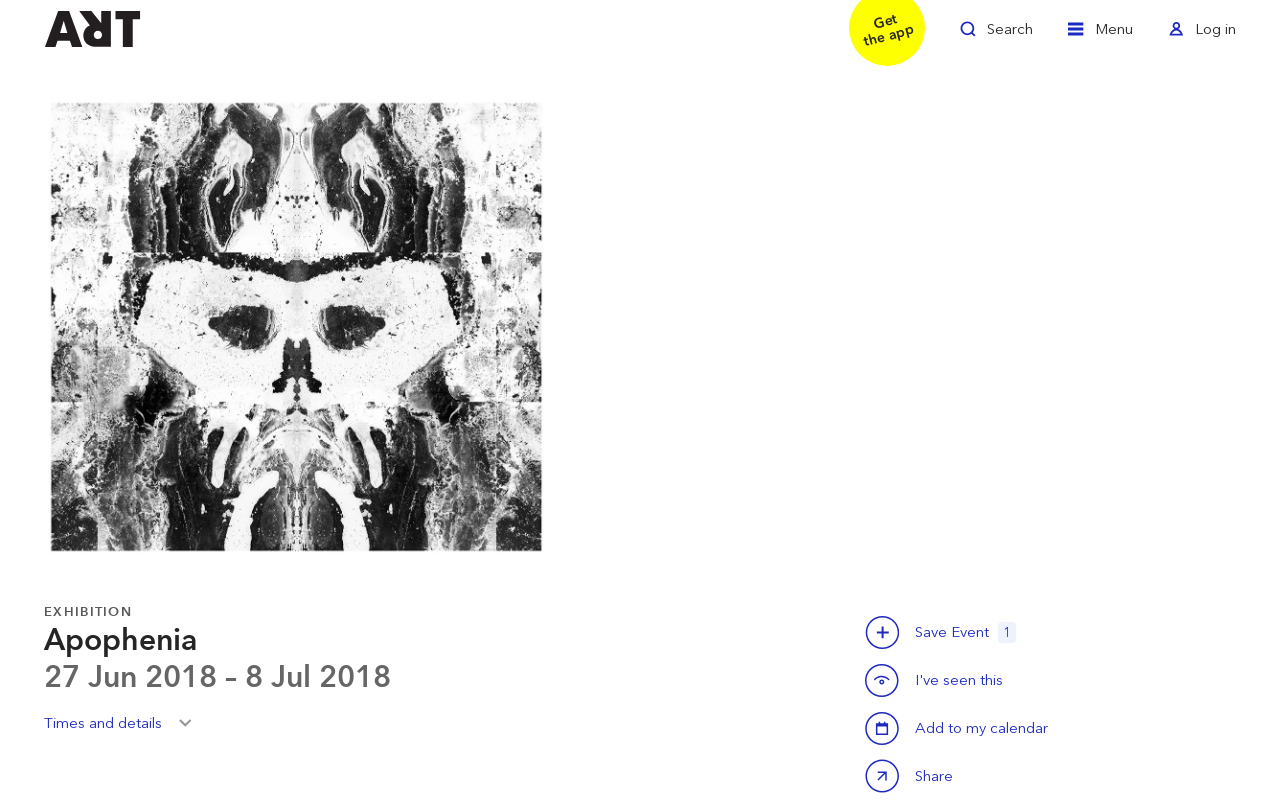Please identify the bounding box coordinates of the element's region that I should click in order to complete the following instruction: "Toggle log in". The bounding box coordinates consist of four float numbers between 0 and 1, i.e., [left, top, right, bottom].

[0.912, 0.019, 0.966, 0.069]